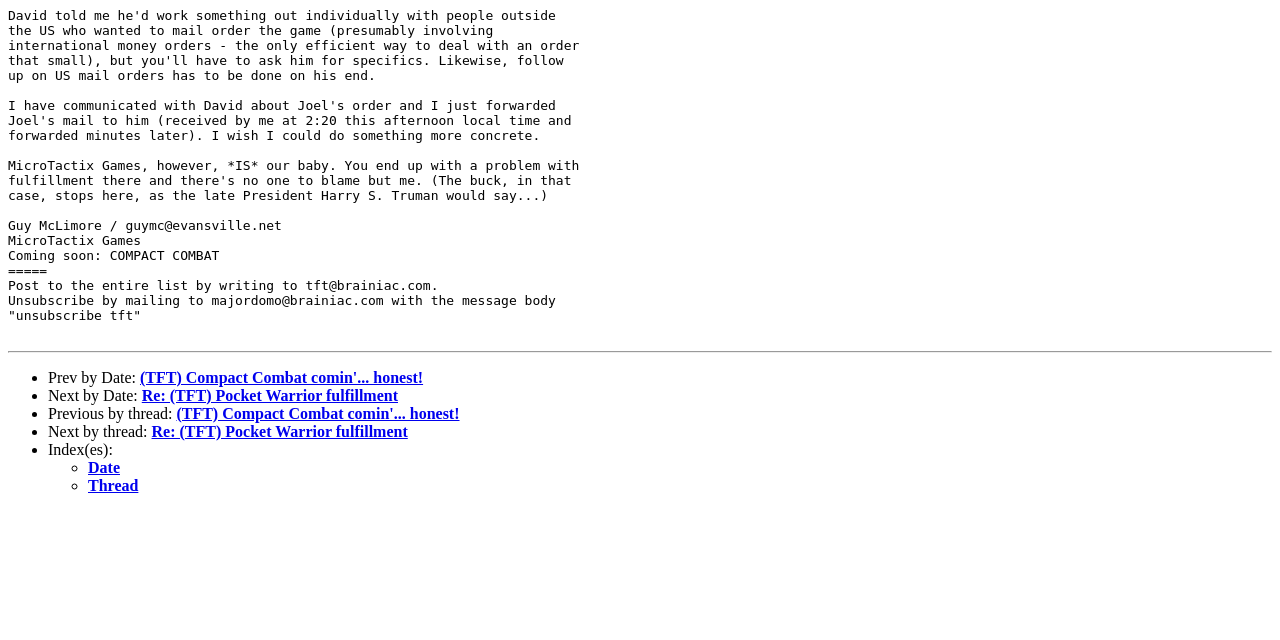From the given element description: "Feedback Management", find the bounding box for the UI element. Provide the coordinates as four float numbers between 0 and 1, in the order [left, top, right, bottom].

None